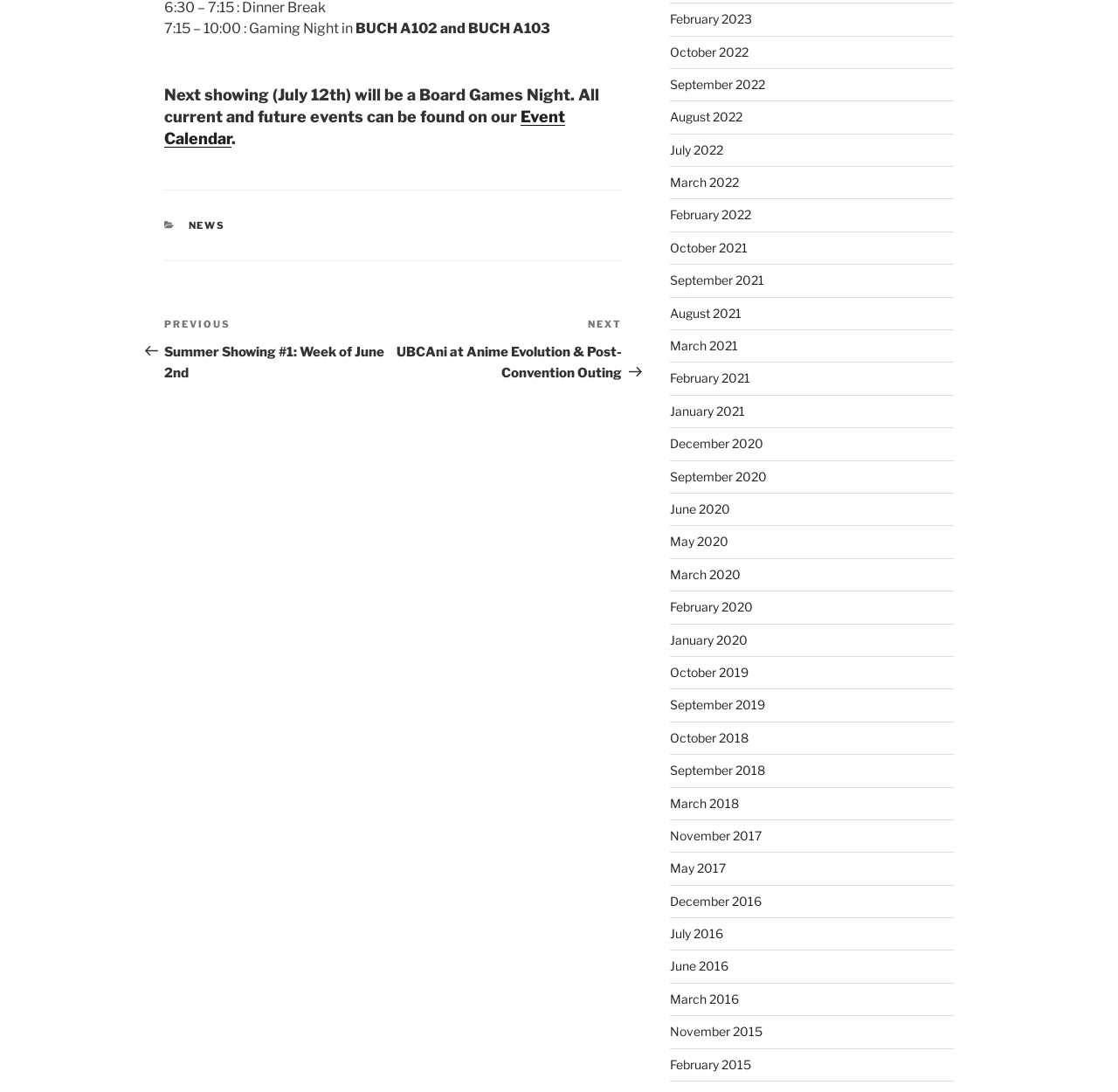Calculate the bounding box coordinates for the UI element based on the following description: "February 2021". Ensure the coordinates are four float numbers between 0 and 1, i.e., [left, top, right, bottom].

[0.599, 0.34, 0.671, 0.353]